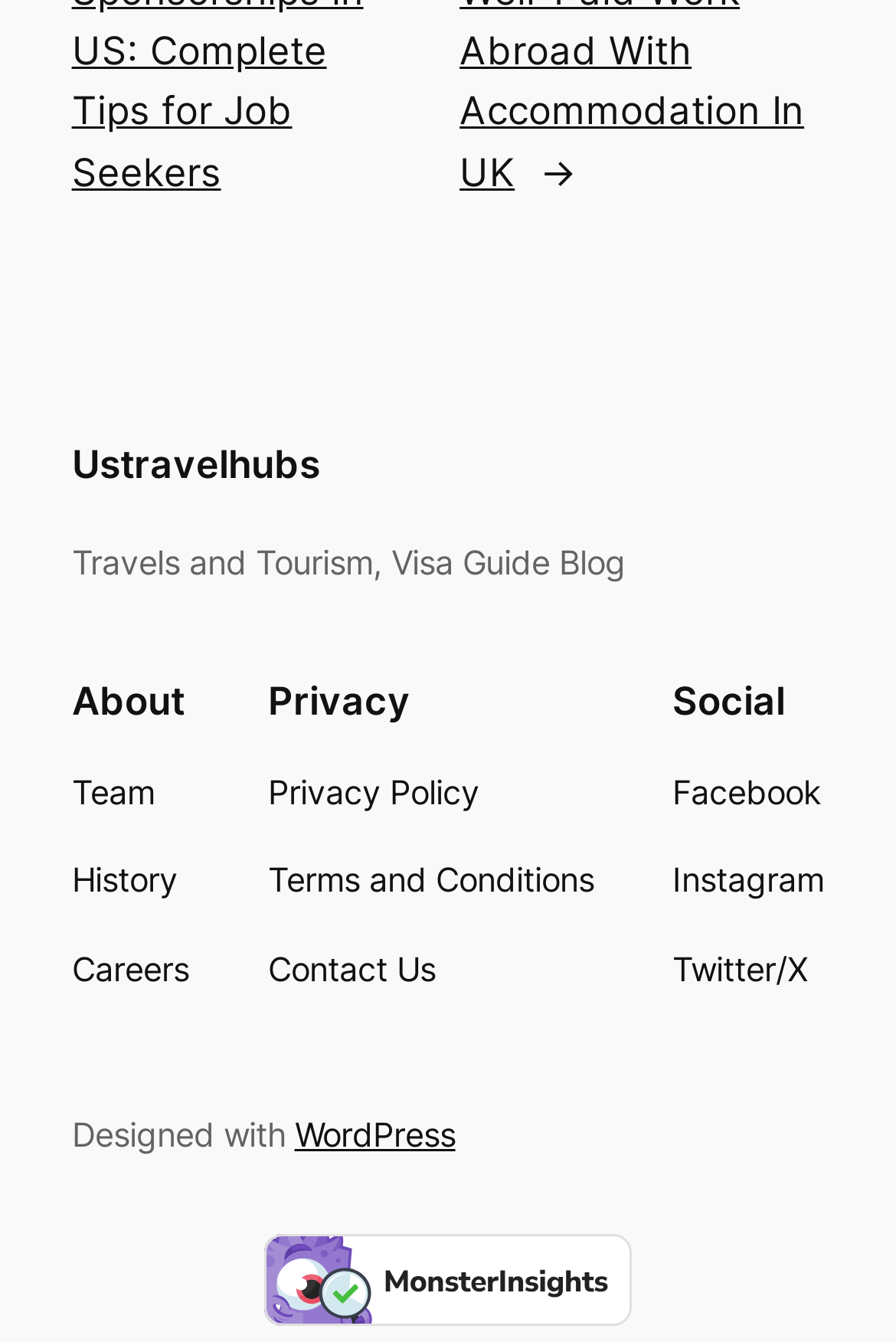What is the platform used to design the website?
Please provide a comprehensive and detailed answer to the question.

The platform used to design the website can be found in the static text element with the text 'Designed with' followed by a link element with the text 'WordPress' at the bottom of the webpage.